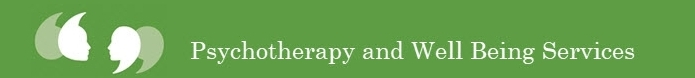What is the focus of the 'Psychotherapy and Well Being Services'?
Look at the image and construct a detailed response to the question.

The caption states that the text reinforces the service's focus on mental health and personal development, indicating that these are the primary areas of concern for the 'Psychotherapy and Well Being Services'.